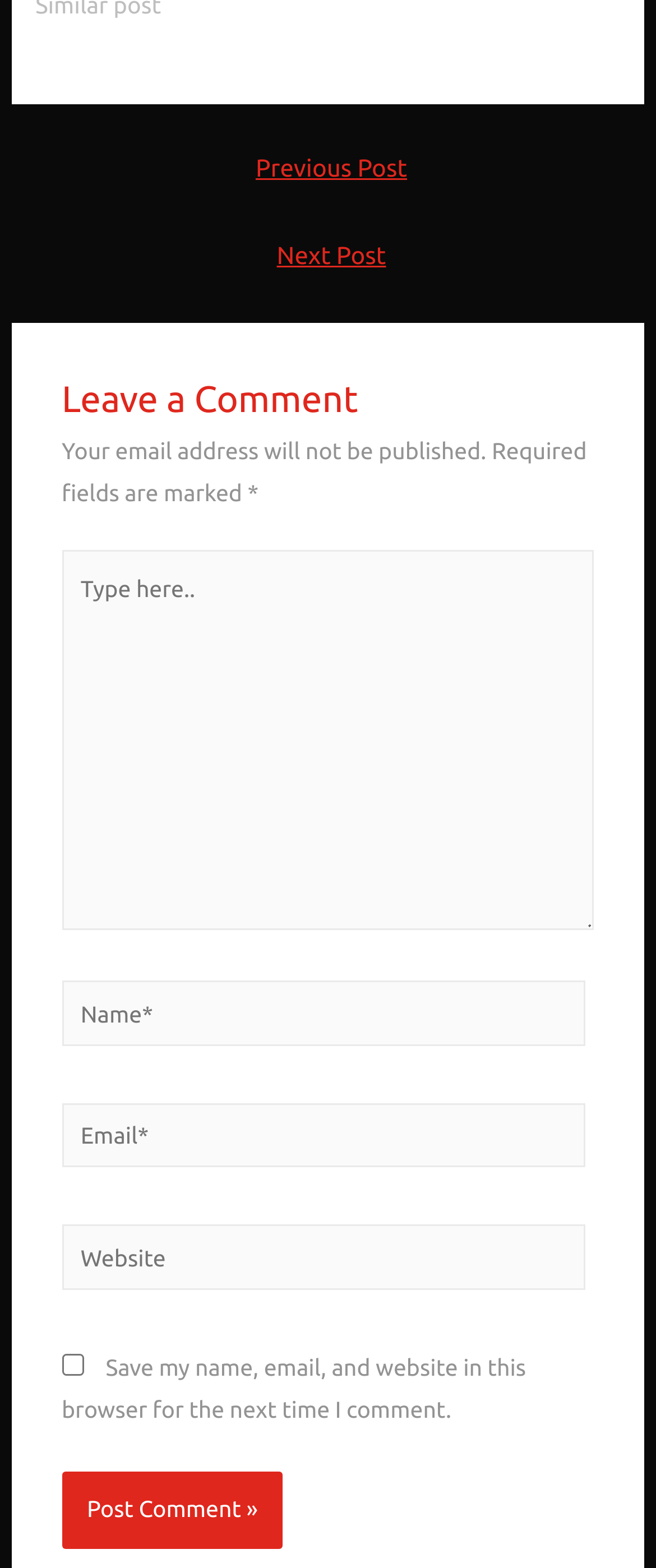Using the description "parent_node: Name* name="author" placeholder="Name*"", locate and provide the bounding box of the UI element.

[0.094, 0.626, 0.893, 0.667]